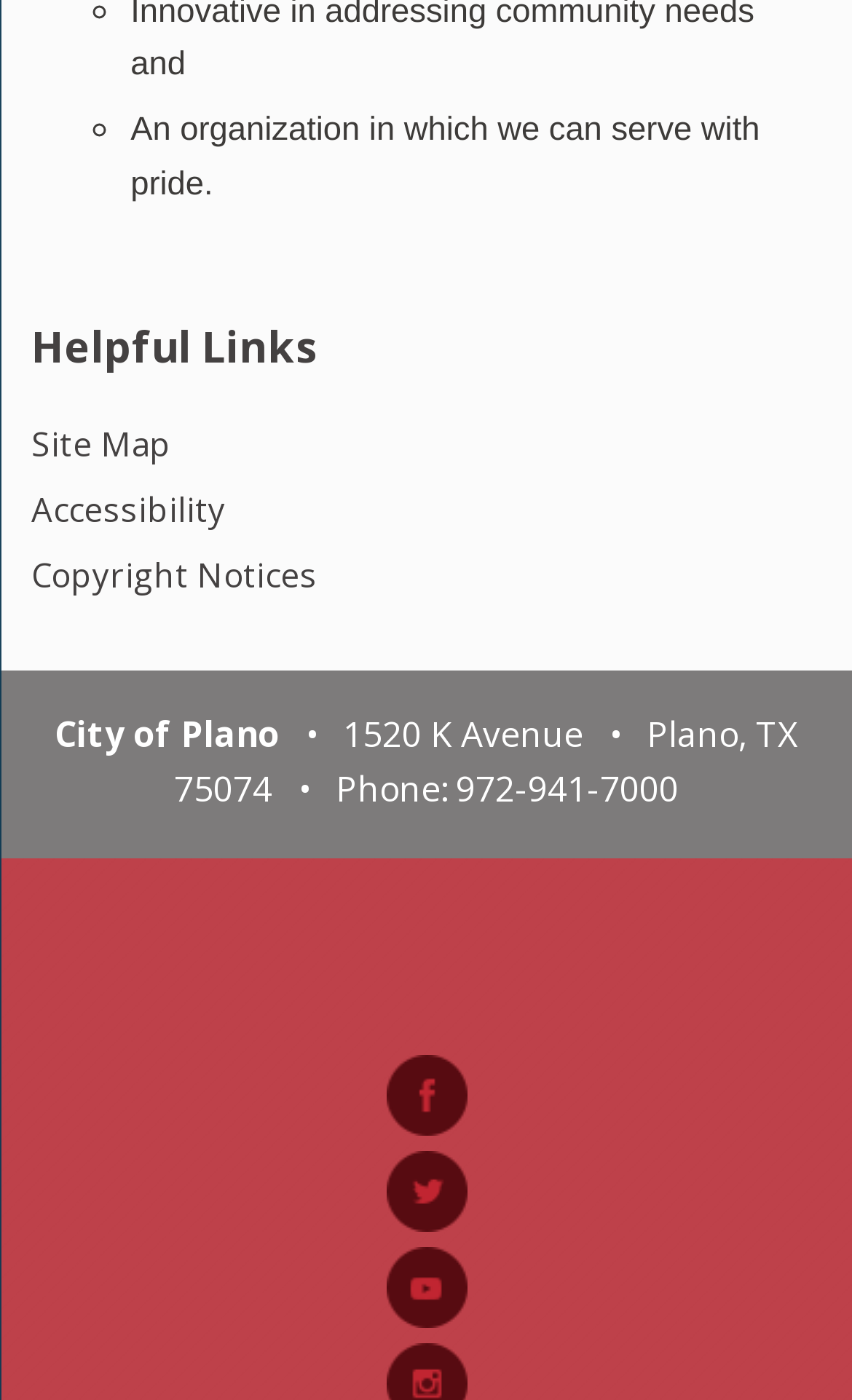Using a single word or phrase, answer the following question: 
How many social media links are available?

3